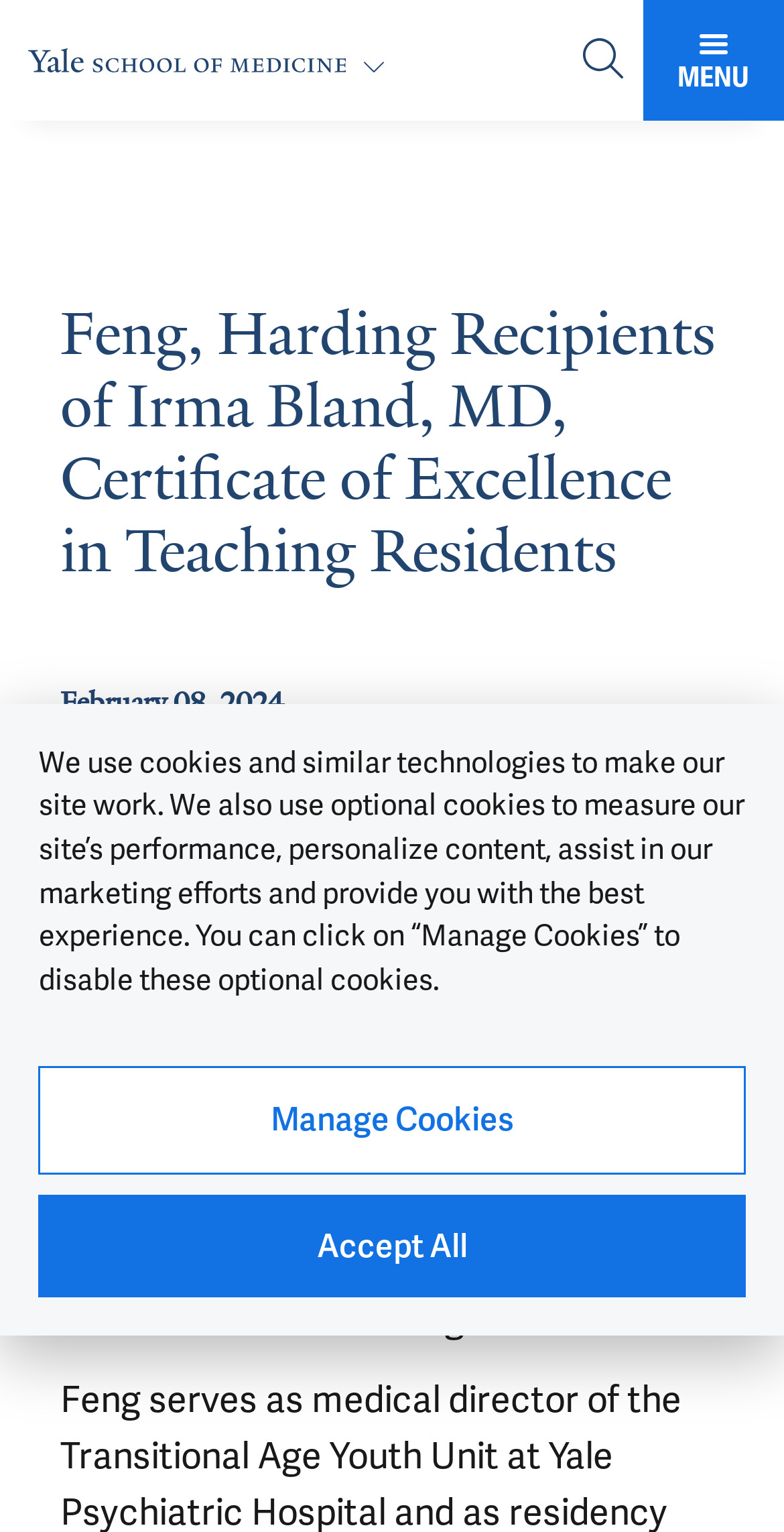Please find the bounding box for the following UI element description. Provide the coordinates in (top-left x, top-left y, bottom-right x, bottom-right y) format, with values between 0 and 1: aria-label="Share via Facebook"

[0.185, 0.542, 0.246, 0.574]